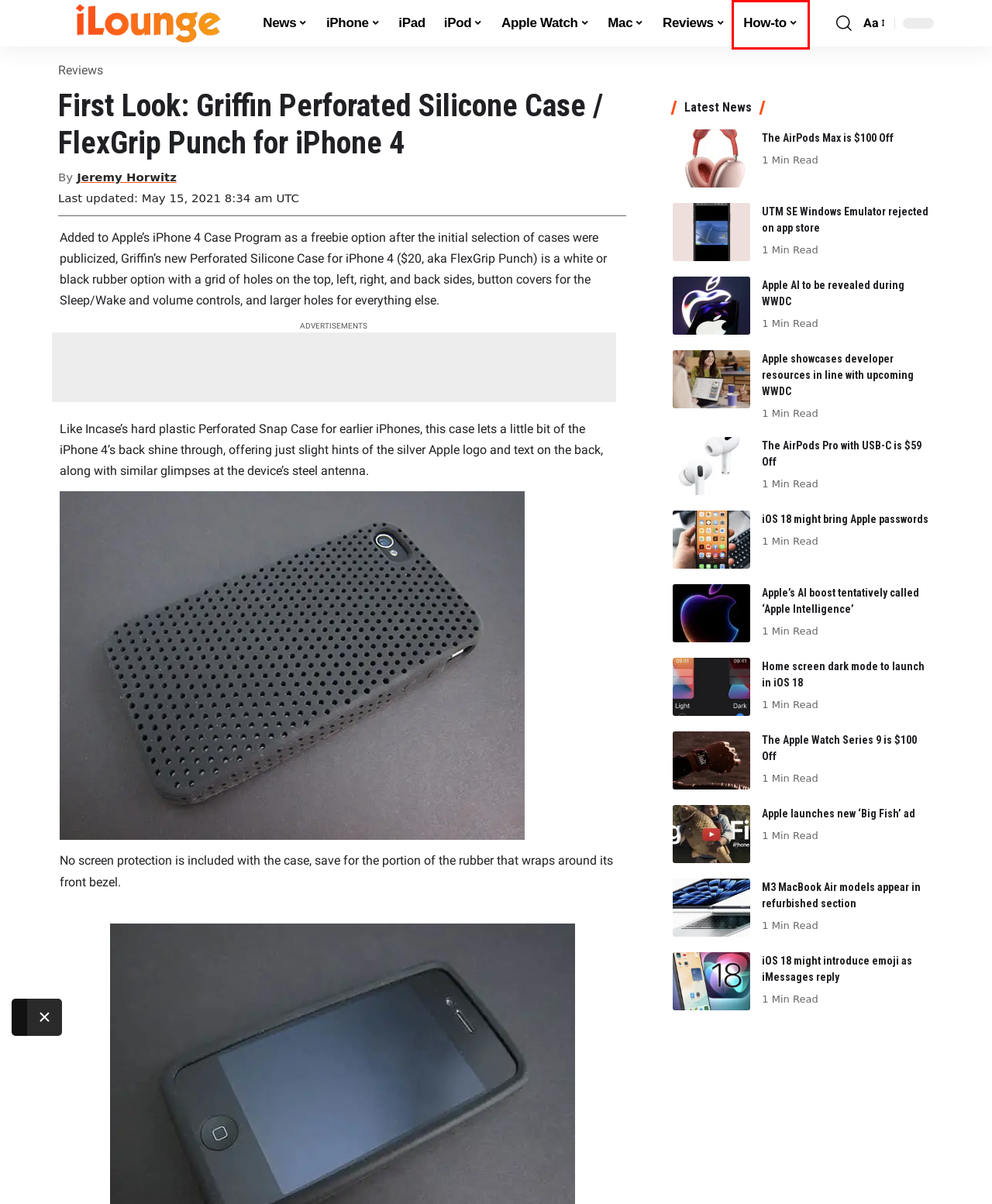You are given a screenshot of a webpage with a red bounding box around an element. Choose the most fitting webpage description for the page that appears after clicking the element within the red bounding box. Here are the candidates:
A. iPod News
B. How-to | iLounge
C. The Apple Watch Series 9 is $100 Off | iLounge
D. Apple Watch News
E. iPad News
F. iOS 18 might introduce emoji as iMessages reply | iLounge
G. Apple’s AI boost tentatively called ‘Apple Intelligence’ | iLounge
H. iOS 18 might bring Apple passwords | iLounge

B